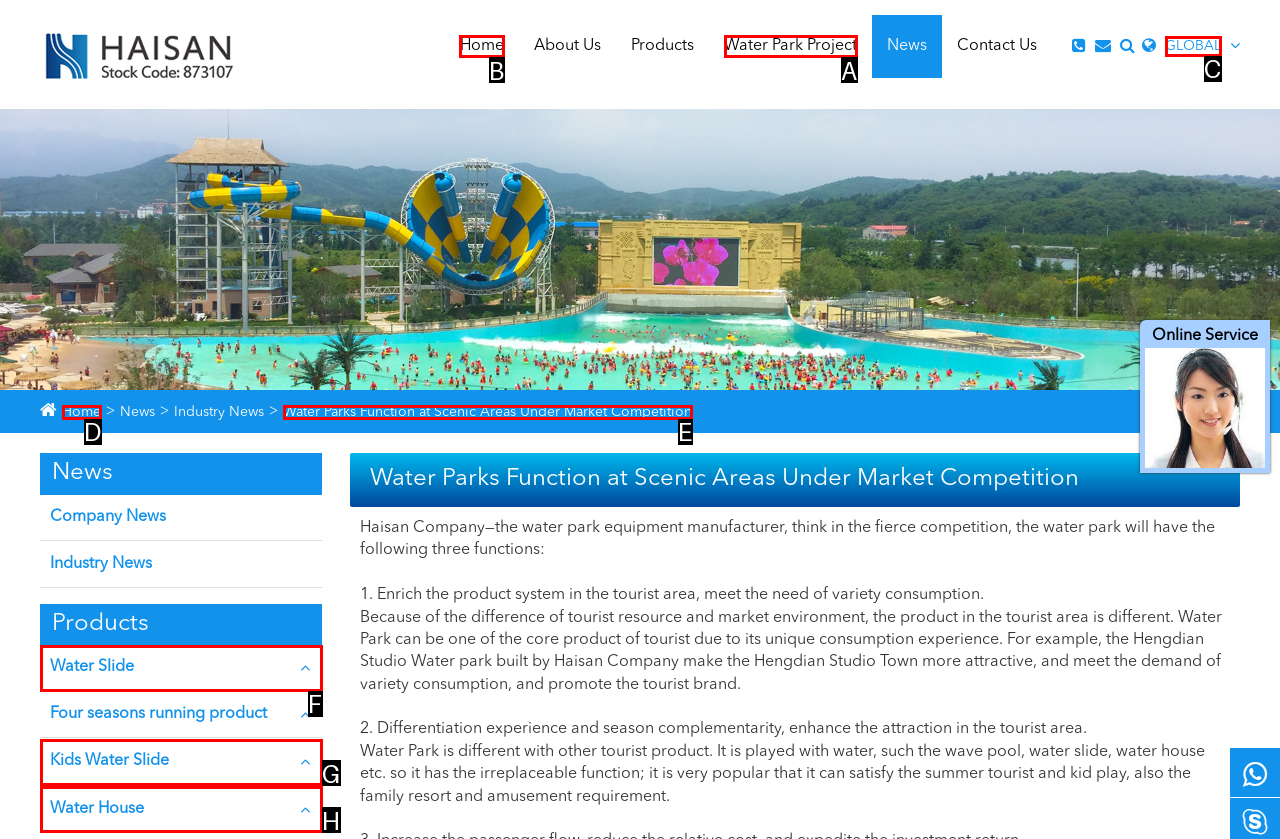Determine which element should be clicked for this task: Click the 'Home' link
Answer with the letter of the selected option.

B